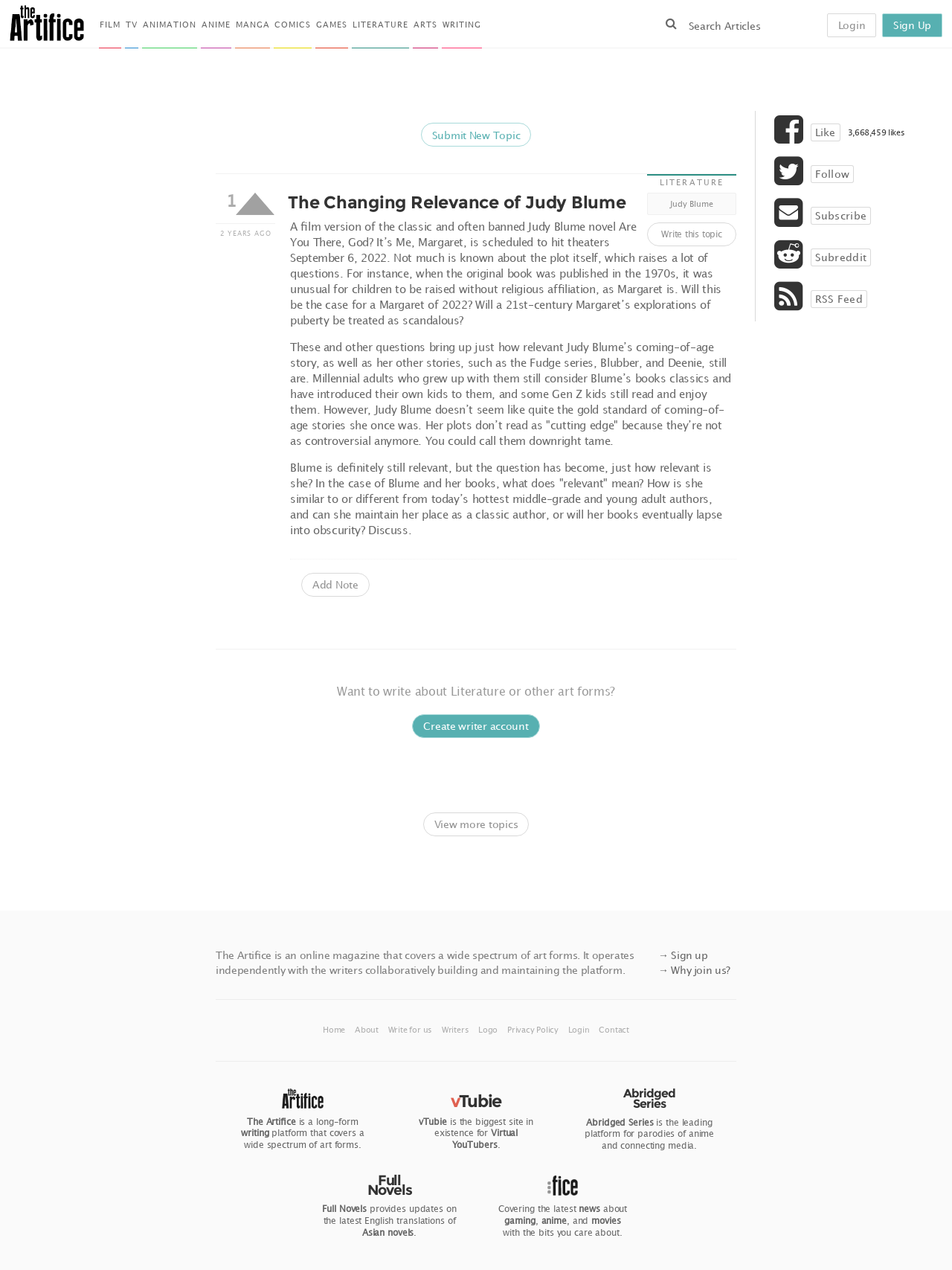Use a single word or phrase to answer the question:
When is the film version of Judy Blume's novel scheduled to hit theaters?

September 6, 2022